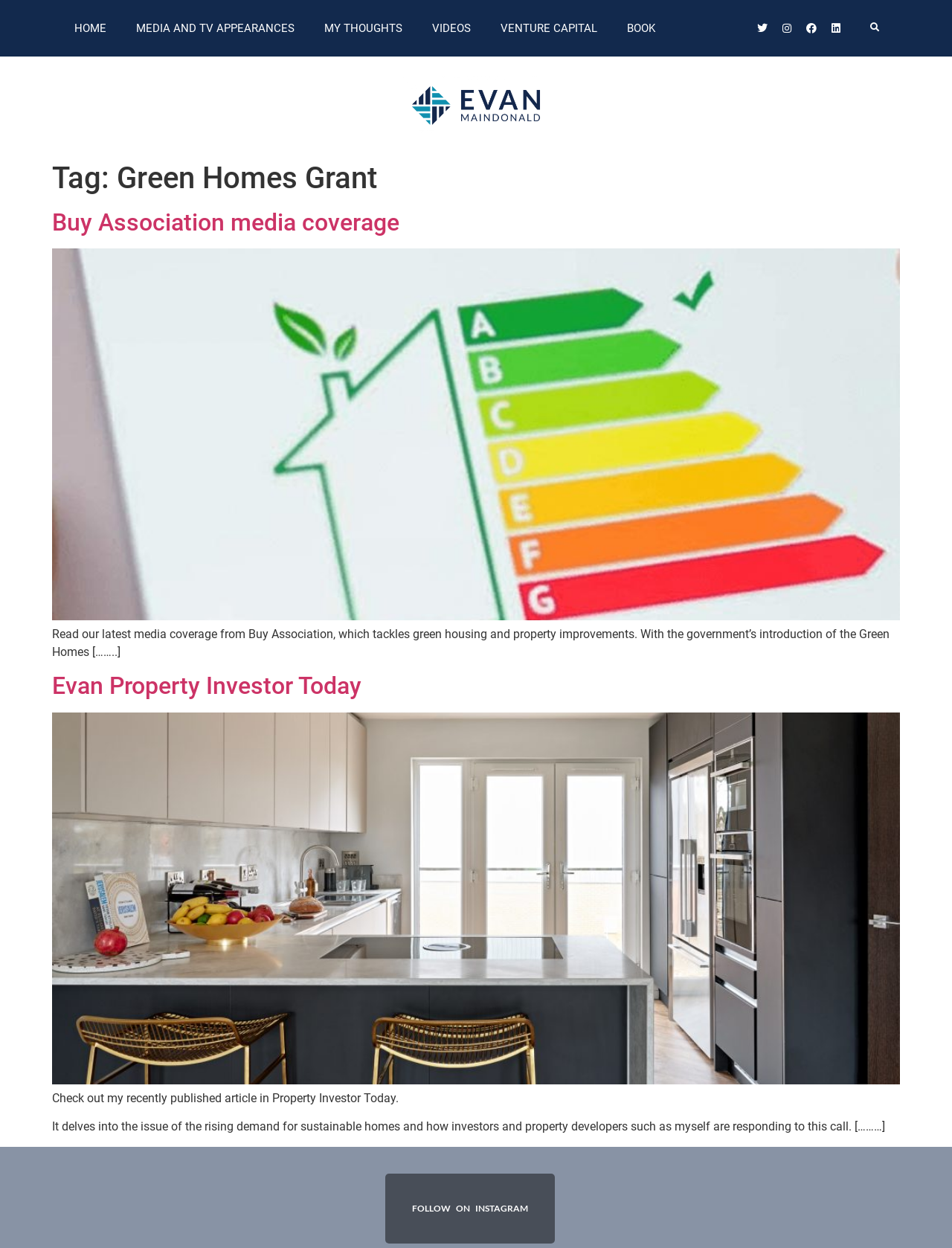Pinpoint the bounding box coordinates of the element to be clicked to execute the instruction: "Click on the HOME link".

[0.062, 0.009, 0.127, 0.036]